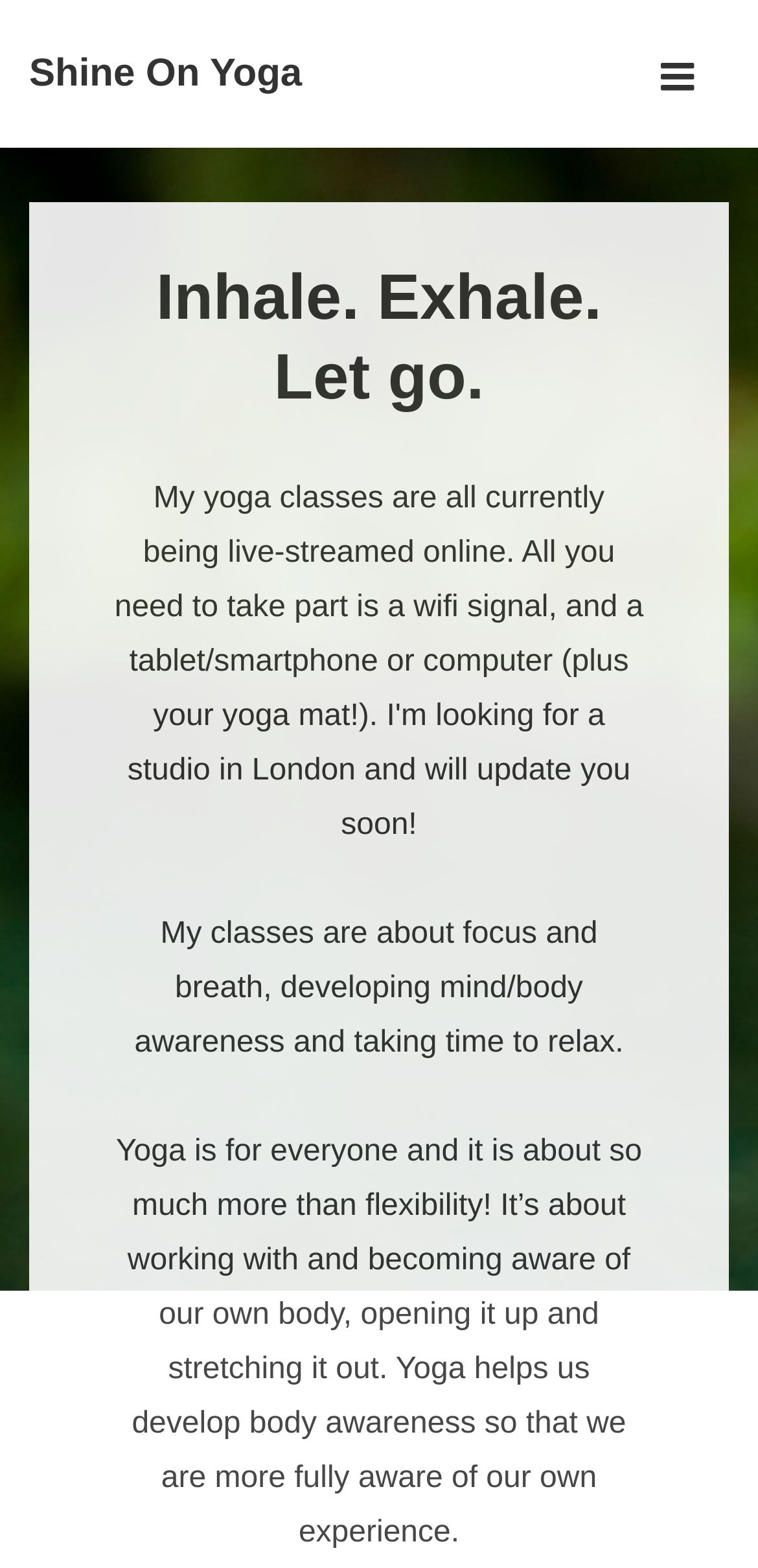Given the element description Menu, predict the bounding box coordinates for the UI element in the webpage screenshot. The format should be (top-left x, top-left y, bottom-right x, bottom-right y), and the values should be between 0 and 1.

[0.833, 0.017, 0.956, 0.078]